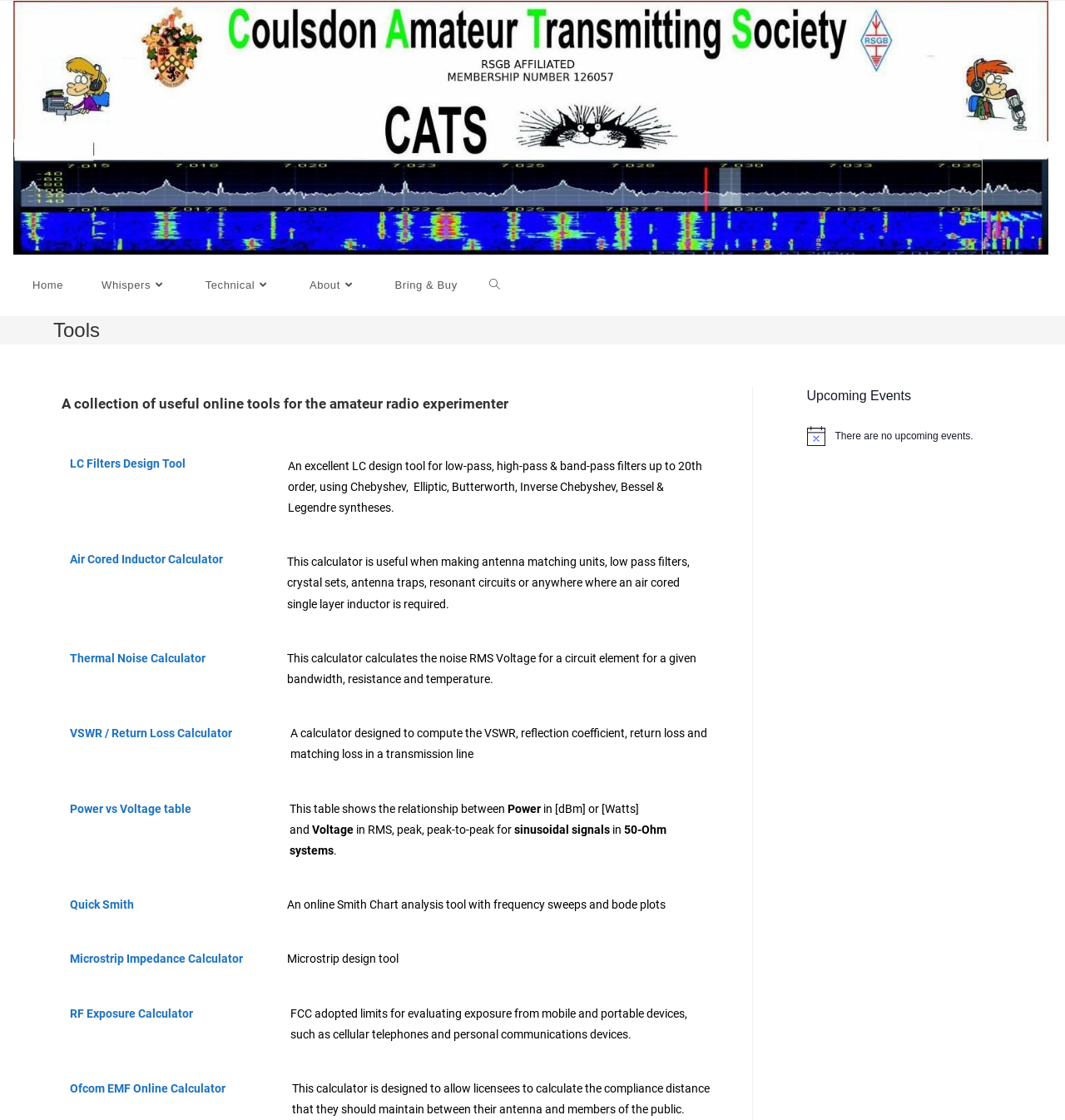Please identify the bounding box coordinates of the element on the webpage that should be clicked to follow this instruction: "Enter your comment in the textbox". The bounding box coordinates should be given as four float numbers between 0 and 1, formatted as [left, top, right, bottom].

None